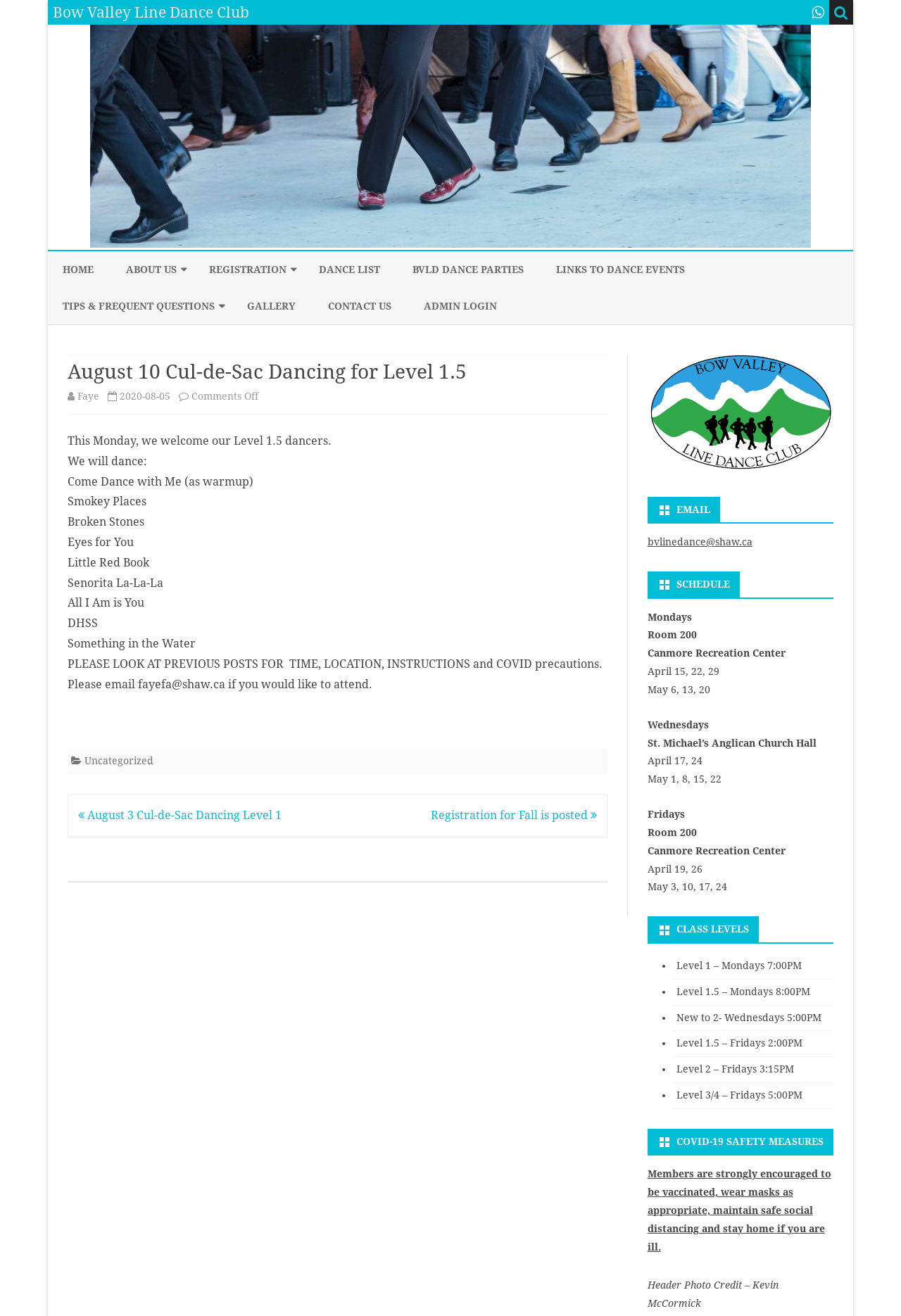Examine the image carefully and respond to the question with a detailed answer: 
What is the email address to contact for attending the dance event?

The email address to contact for attending the dance event can be found in the main article section of the webpage, where it says 'Please email fayefa@shaw.ca if you would like to attend' in a static text element.